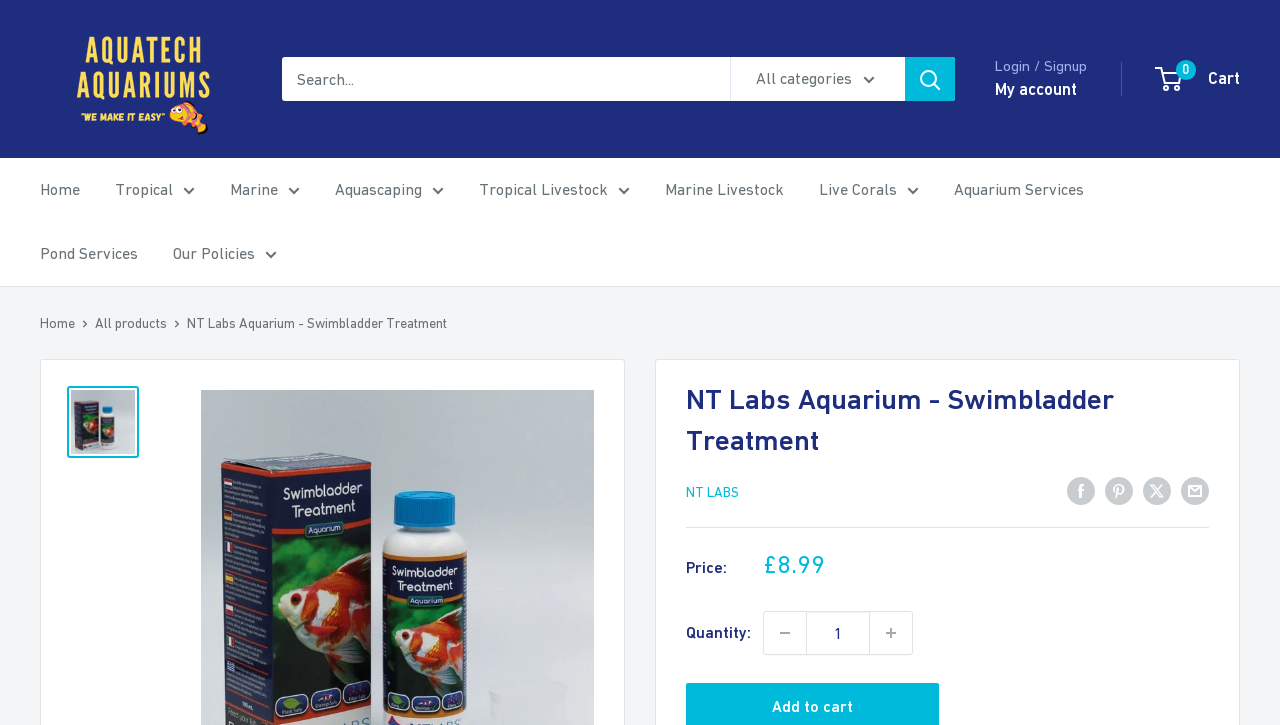Can you find the bounding box coordinates for the element that needs to be clicked to execute this instruction: "Increase quantity by 1"? The coordinates should be given as four float numbers between 0 and 1, i.e., [left, top, right, bottom].

[0.68, 0.844, 0.712, 0.902]